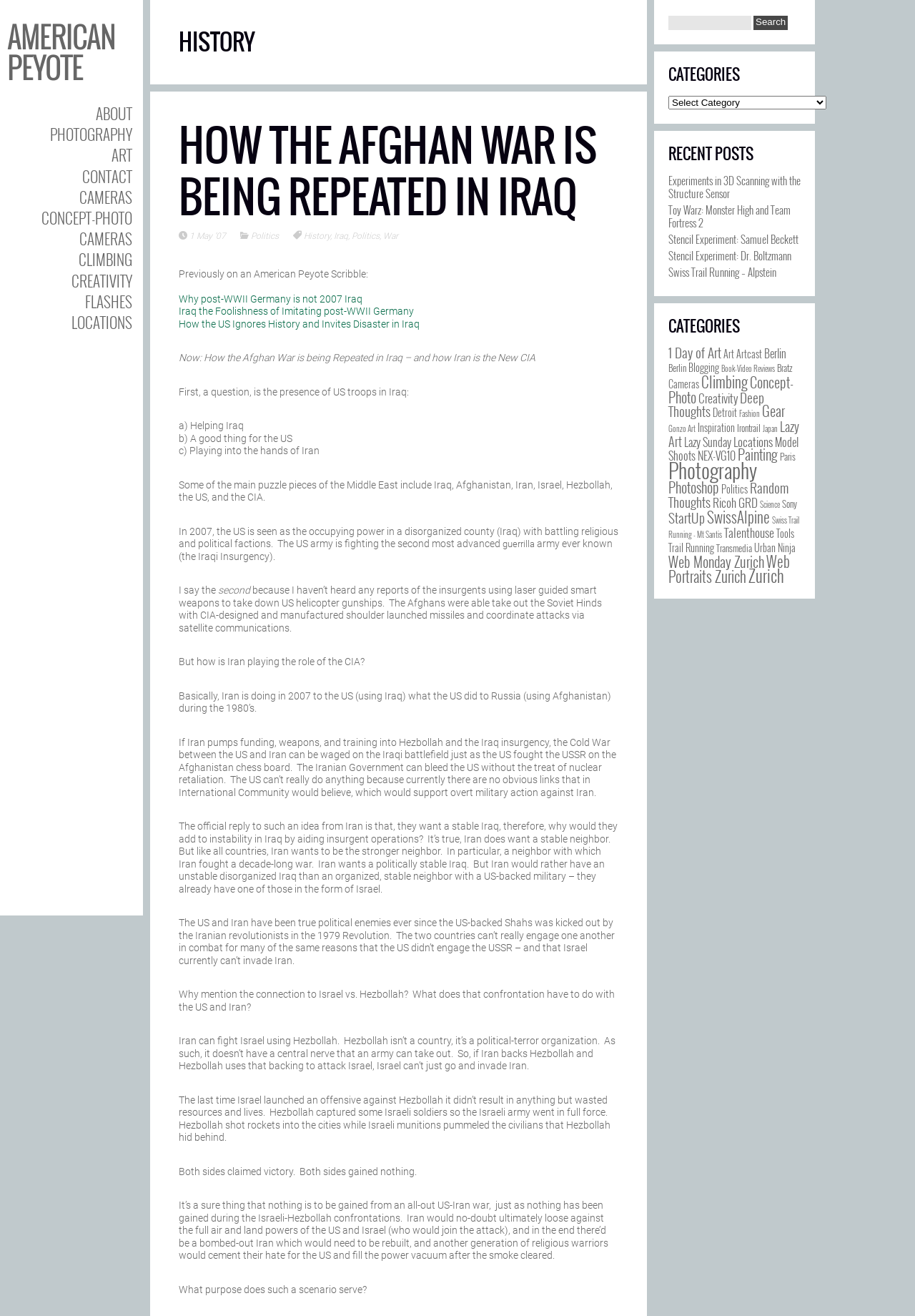Provide the bounding box coordinates for the specified HTML element described in this description: "Stencil Experiment: Samuel Beckett". The coordinates should be four float numbers ranging from 0 to 1, in the format [left, top, right, bottom].

[0.73, 0.175, 0.873, 0.187]